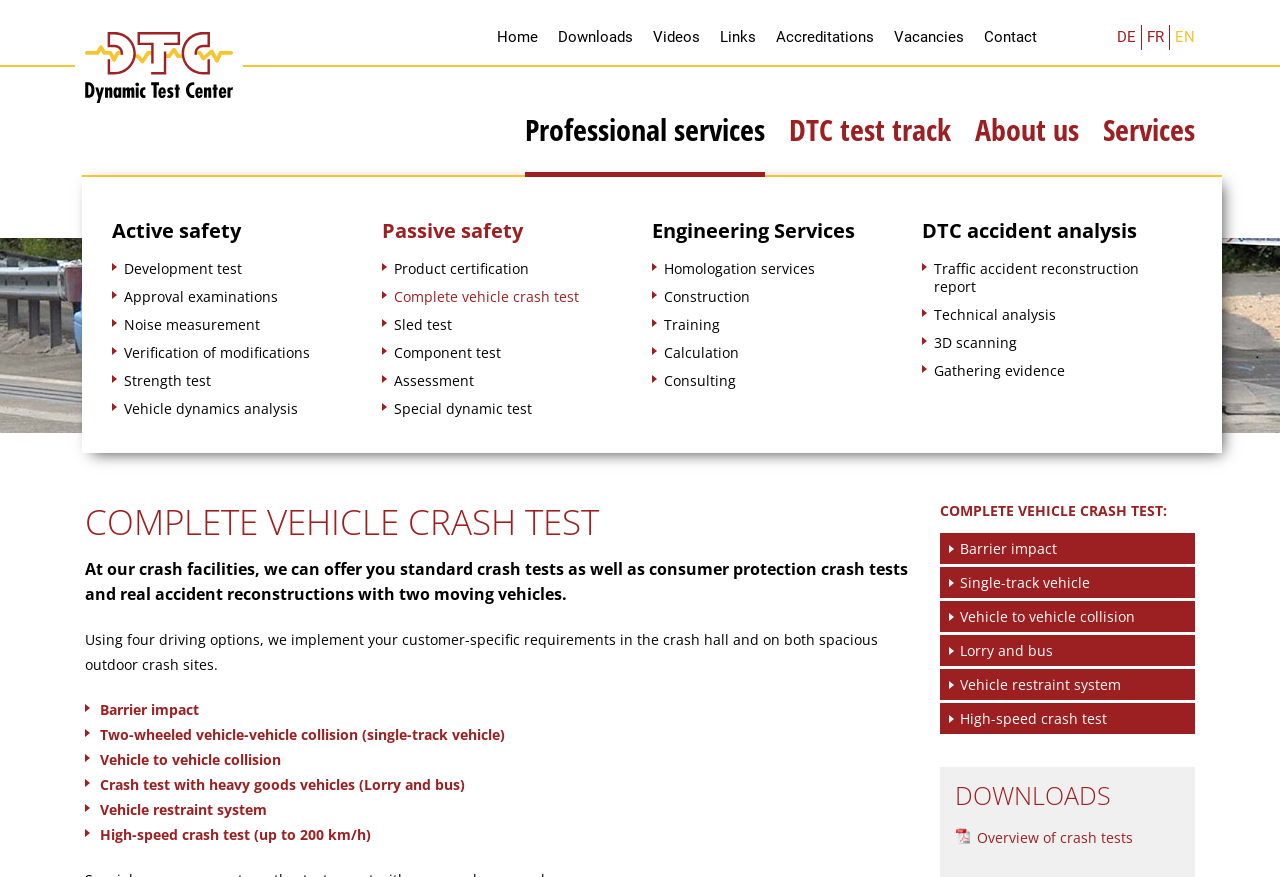Can you find the bounding box coordinates for the element to click on to achieve the instruction: "Select English language"?

[0.918, 0.032, 0.934, 0.052]